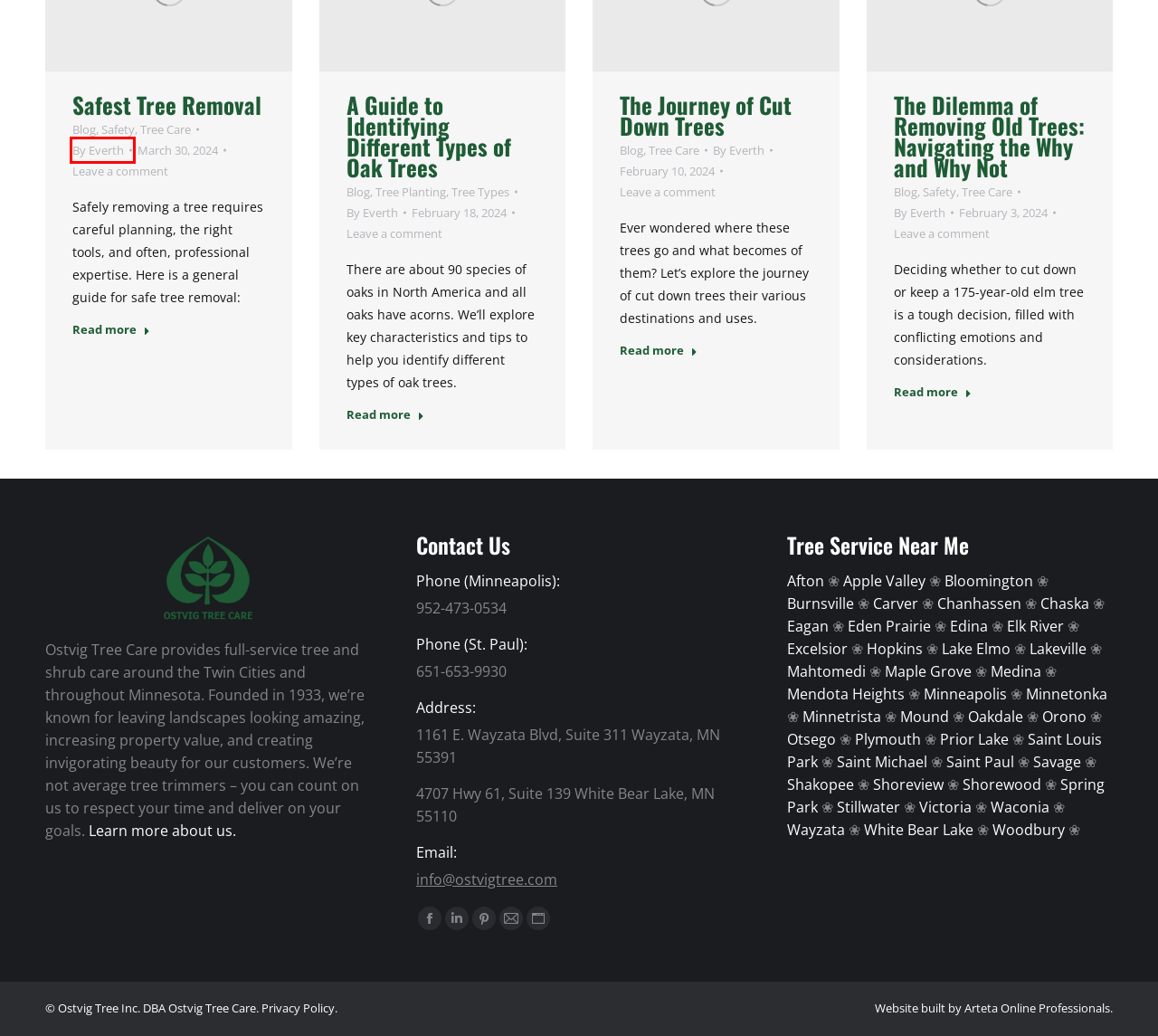Given a screenshot of a webpage with a red bounding box around a UI element, please identify the most appropriate webpage description that matches the new webpage after you click on the element. Here are the candidates:
A. February 10, 2024 - Ostvig Tree Care
B. March 30, 2024 - Ostvig Tree Care
C. February 18, 2024 - Ostvig Tree Care
D. Arborist and Tree Trimmer Mound, MN, 55364 - Ostvig Tree Services
E. Tree Trimmers Burnsville, MN - Ostvig Tree Removal Services
F. Tree Types - Ostvig Tree Care
G. Arbhorist and Tree Cutter Carver, MN 55315 - Ostvig Tree Services
H. Everth, Author at Ostvig Tree Care

H